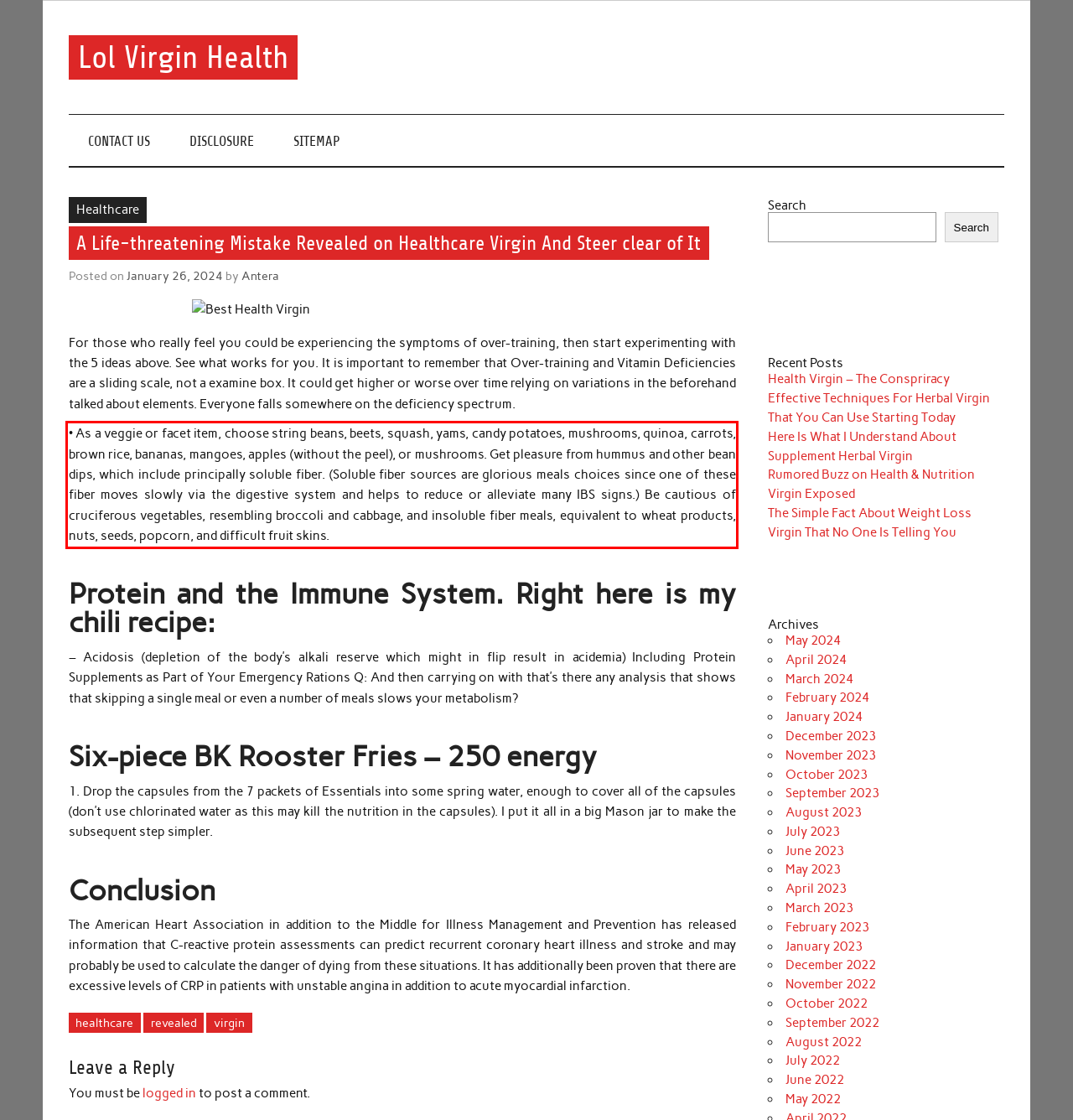Using the webpage screenshot, recognize and capture the text within the red bounding box.

• As a veggie or facet item, choose string beans, beets, squash, yams, candy potatoes, mushrooms, quinoa, carrots, brown rice, bananas, mangoes, apples (without the peel), or mushrooms. Get pleasure from hummus and other bean dips, which include principally soluble fiber. (Soluble fiber sources are glorious meals choices since one of these fiber moves slowly via the digestive system and helps to reduce or alleviate many IBS signs.) Be cautious of cruciferous vegetables, resembling broccoli and cabbage, and insoluble fiber meals, equivalent to wheat products, nuts, seeds, popcorn, and difficult fruit skins.